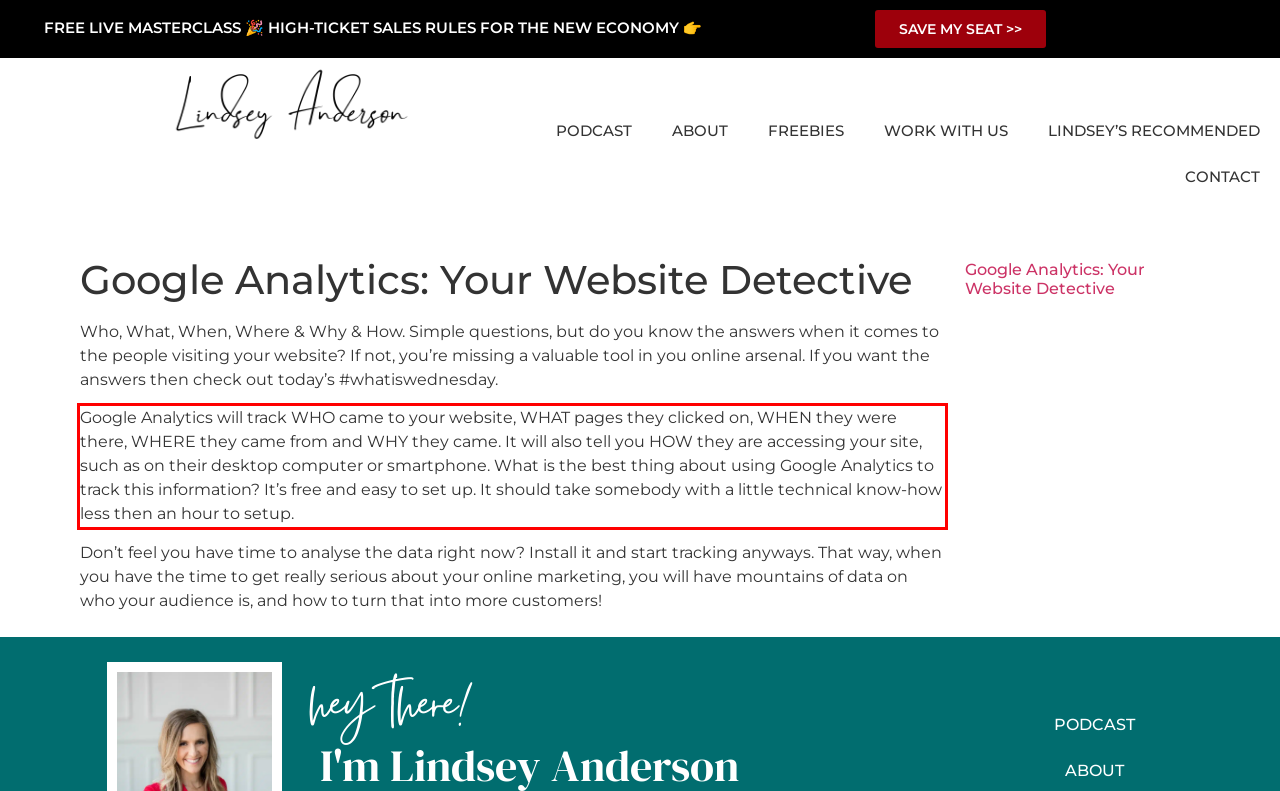You have a screenshot of a webpage with a red bounding box. Use OCR to generate the text contained within this red rectangle.

Google Analytics will track WHO came to your website, WHAT pages they clicked on, WHEN they were there, WHERE they came from and WHY they came. It will also tell you HOW they are accessing your site, such as on their desktop computer or smartphone. What is the best thing about using Google Analytics to track this information? It’s free and easy to set up. It should take somebody with a little technical know-how less then an hour to setup.